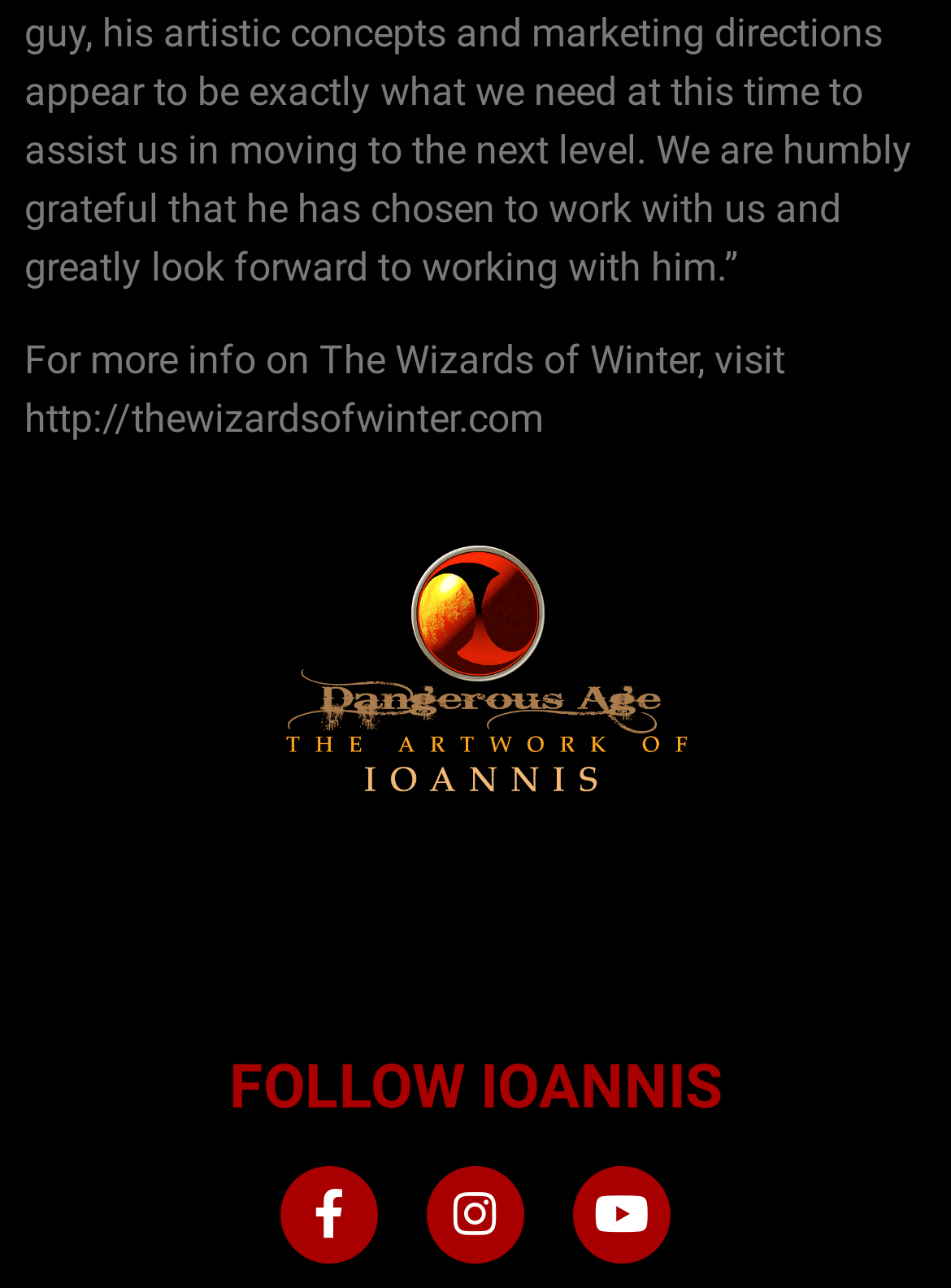Find the coordinates for the bounding box of the element with this description: "Facebook-f".

[0.295, 0.905, 0.397, 0.981]